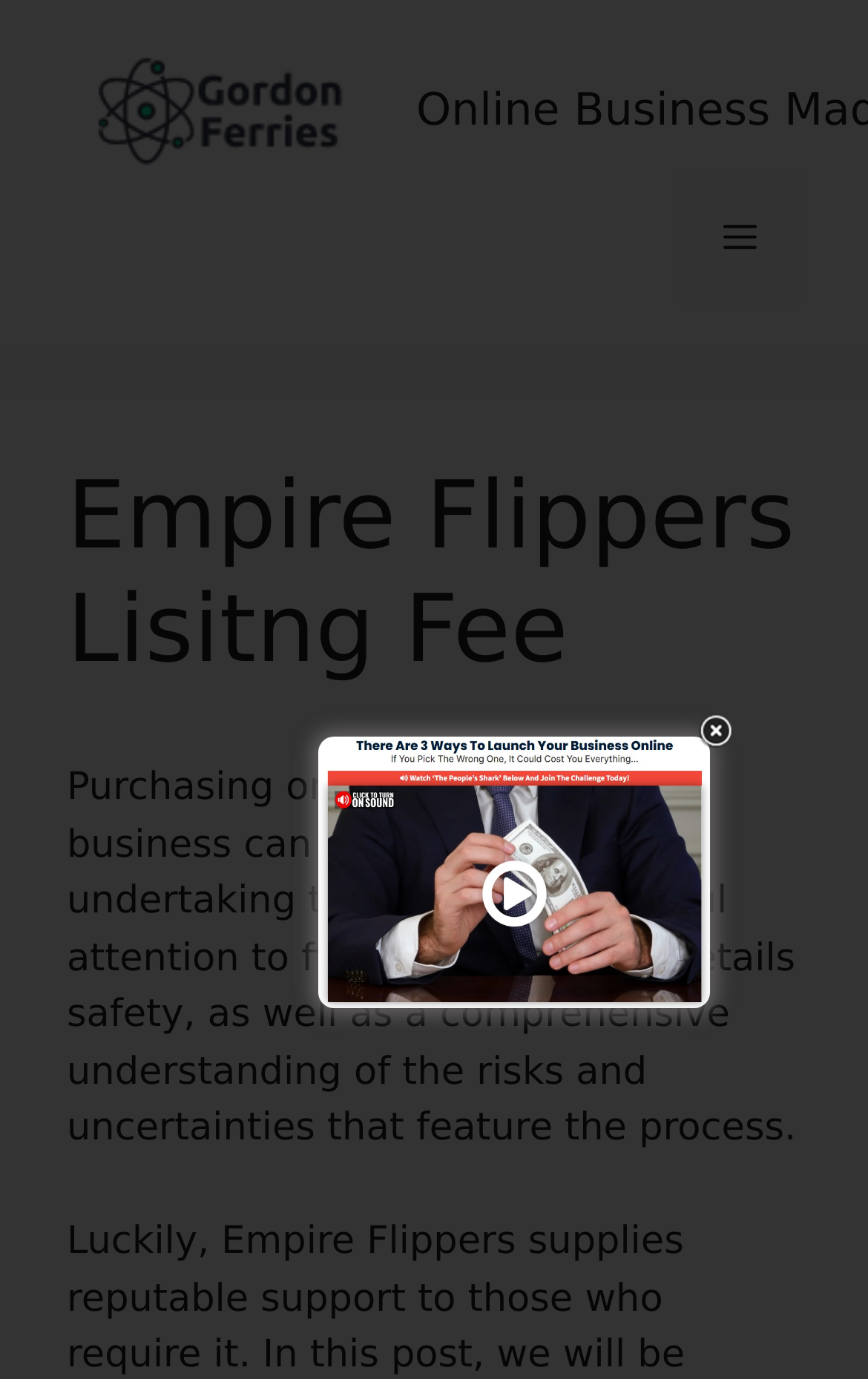What is the function of the button in the top right corner?
Based on the screenshot, provide your answer in one word or phrase.

Menu toggle